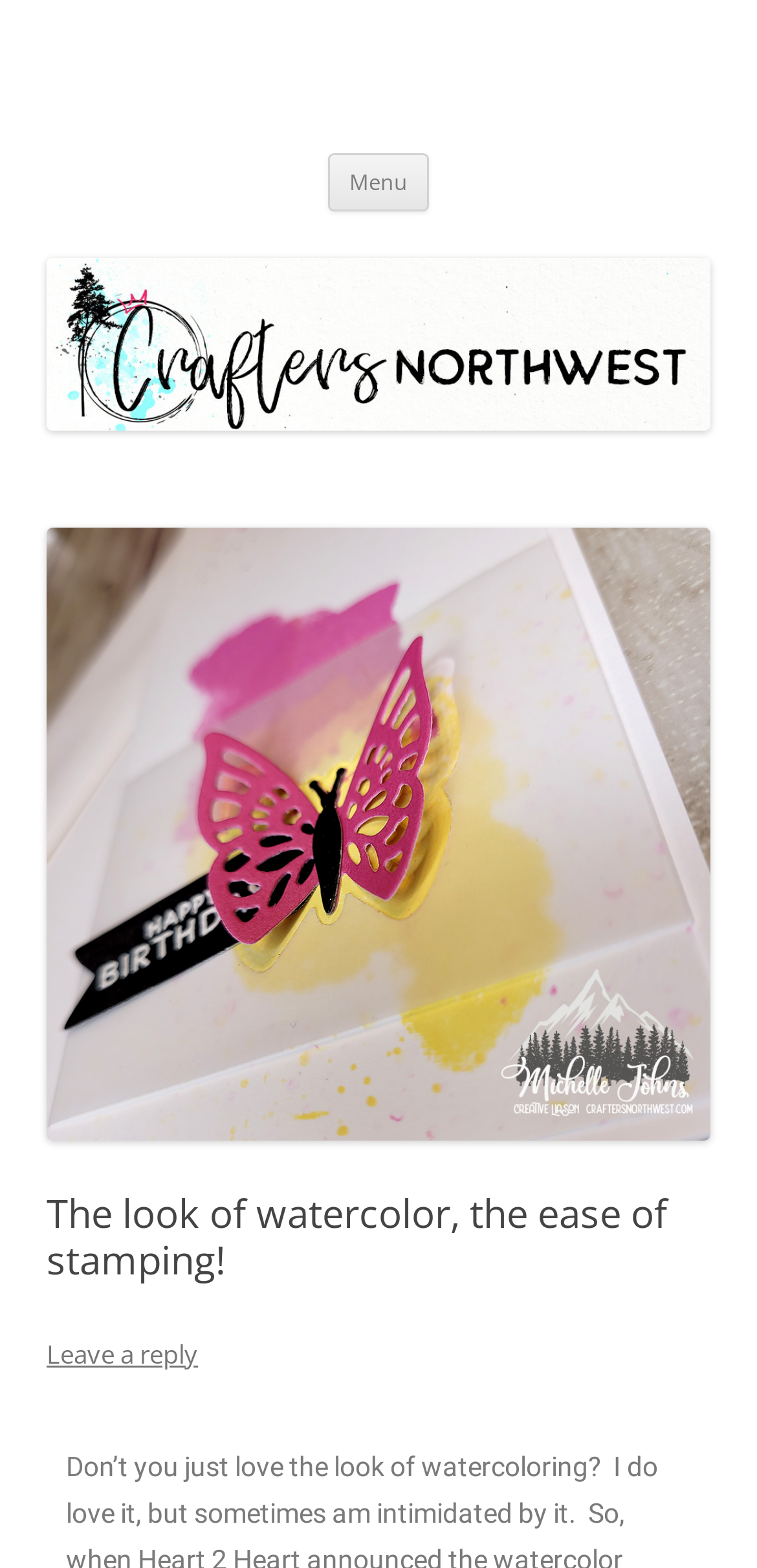What is the purpose of the link at the top?
From the screenshot, supply a one-word or short-phrase answer.

Skip to content